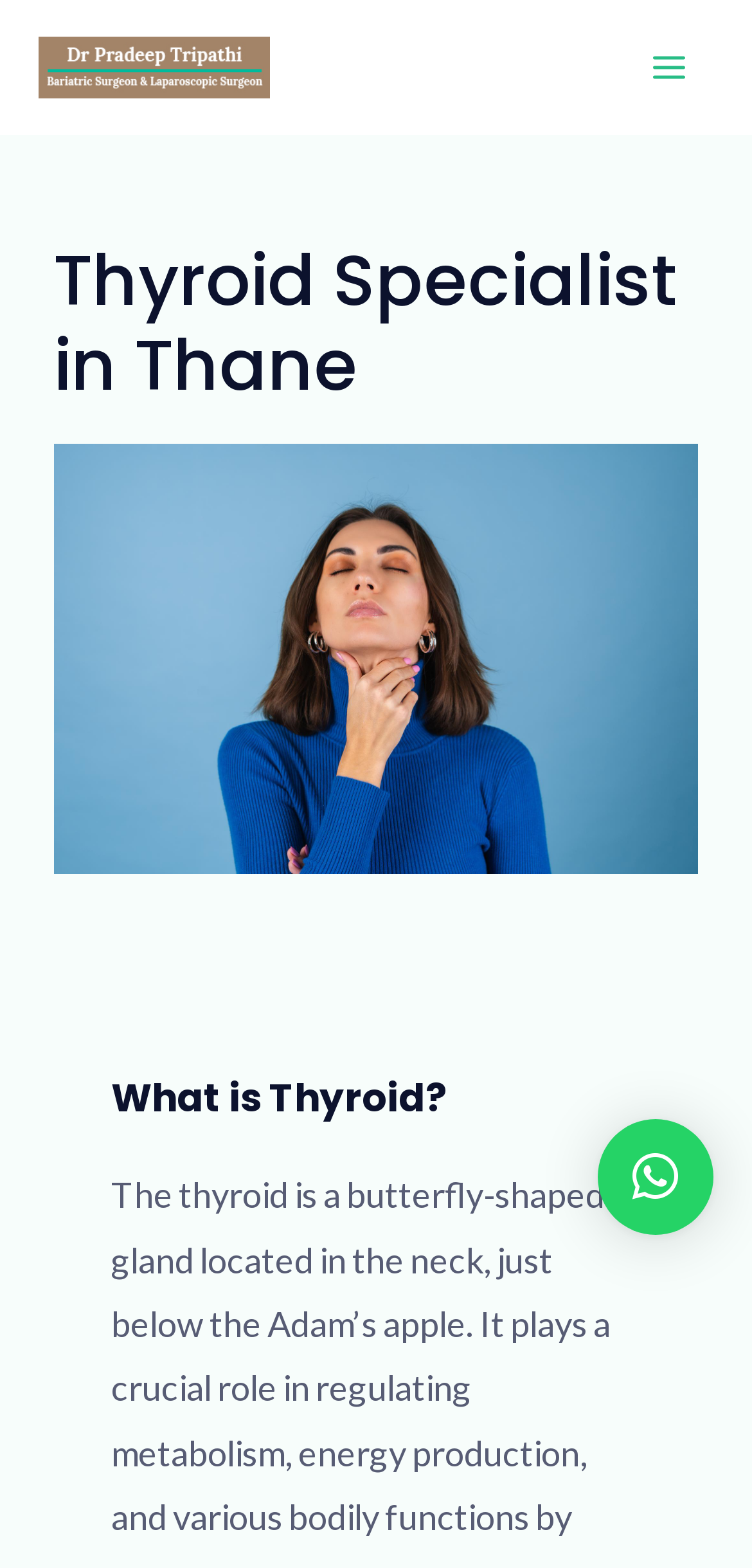What is the location of the doctor?
Based on the content of the image, thoroughly explain and answer the question.

The location of the doctor is Thane, which is mentioned in the heading 'Thyroid Specialist in Thane' and is likely to be the location where the doctor practices.